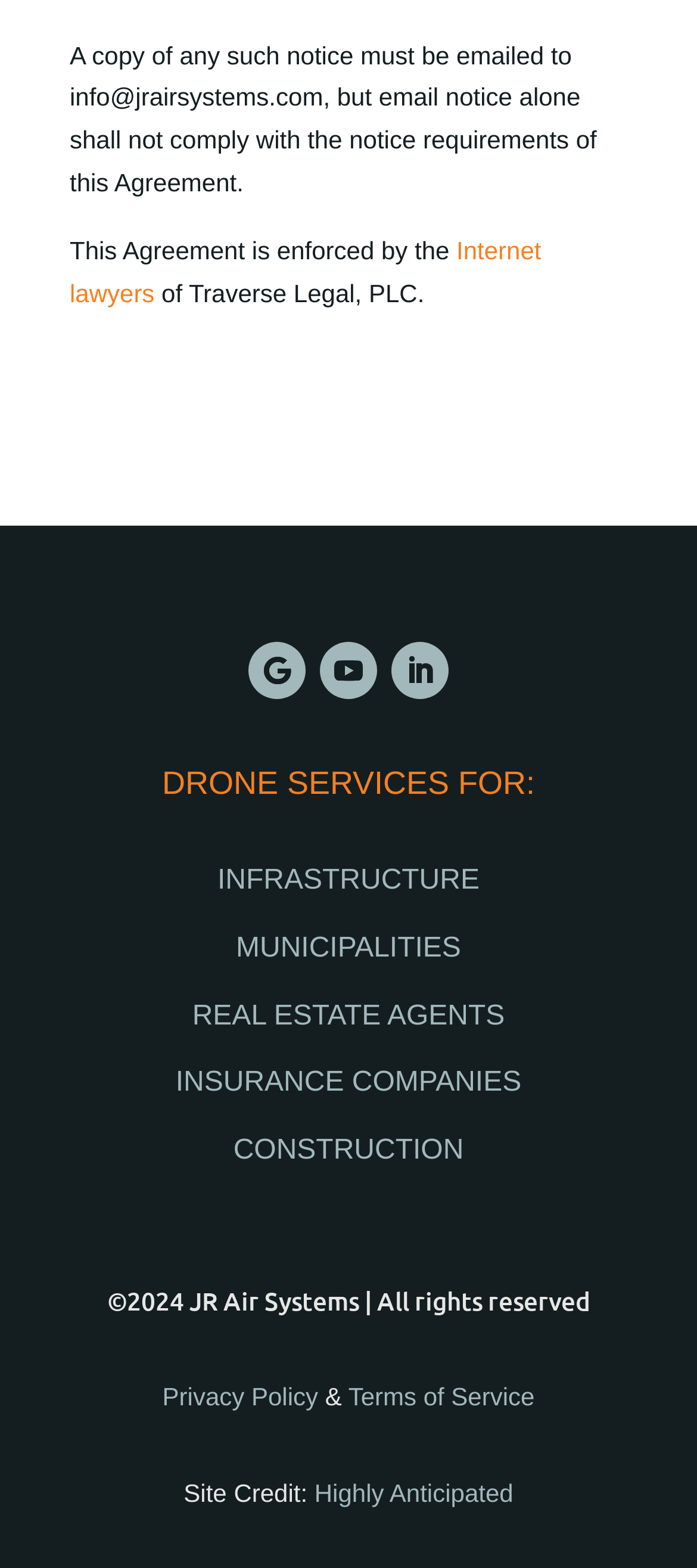Using the provided element description "Internet lawyers", determine the bounding box coordinates of the UI element.

[0.1, 0.15, 0.776, 0.196]